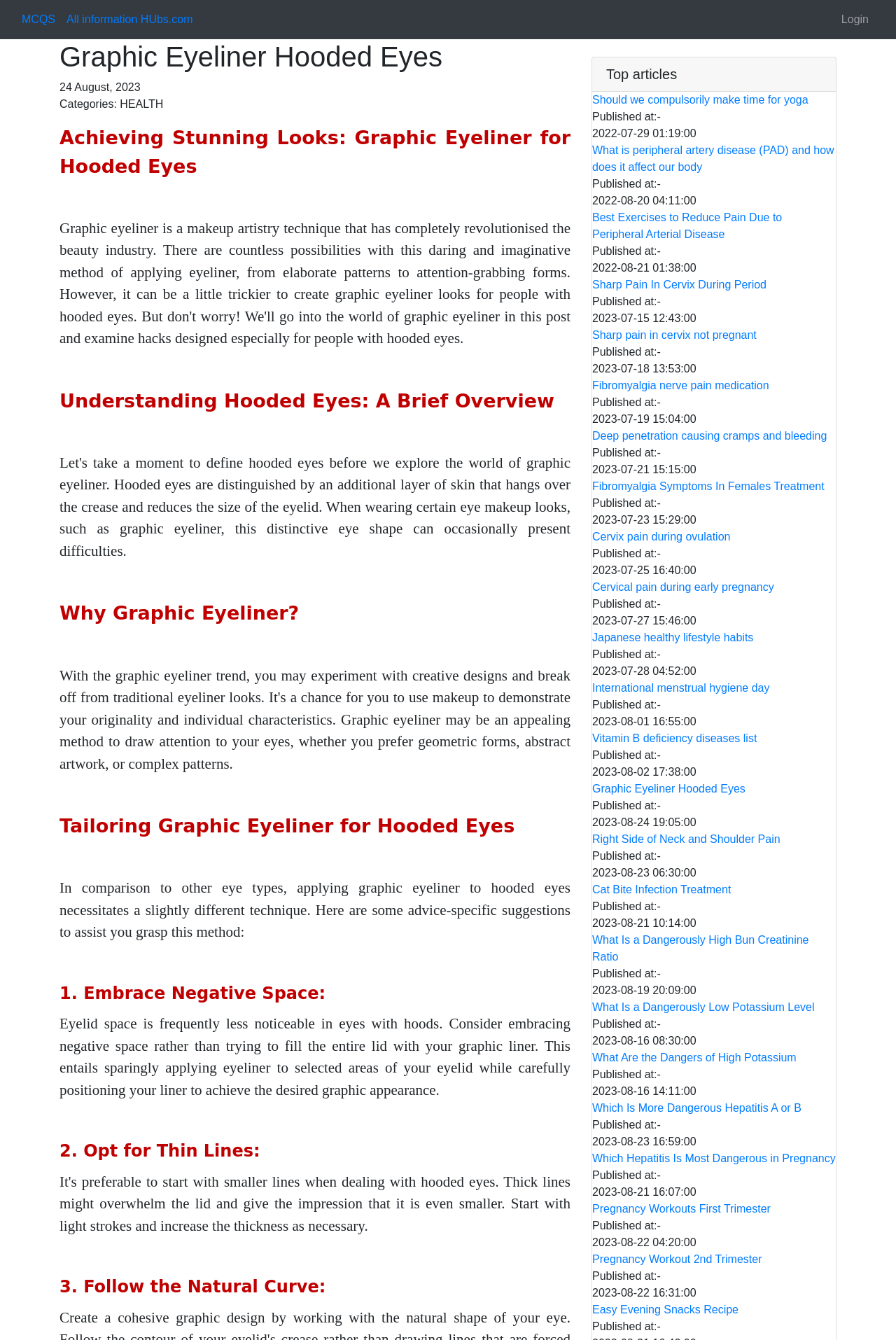Please answer the following question using a single word or phrase: What is the purpose of embracing negative space in graphic eyeliner?

To sparely apply eyeliner